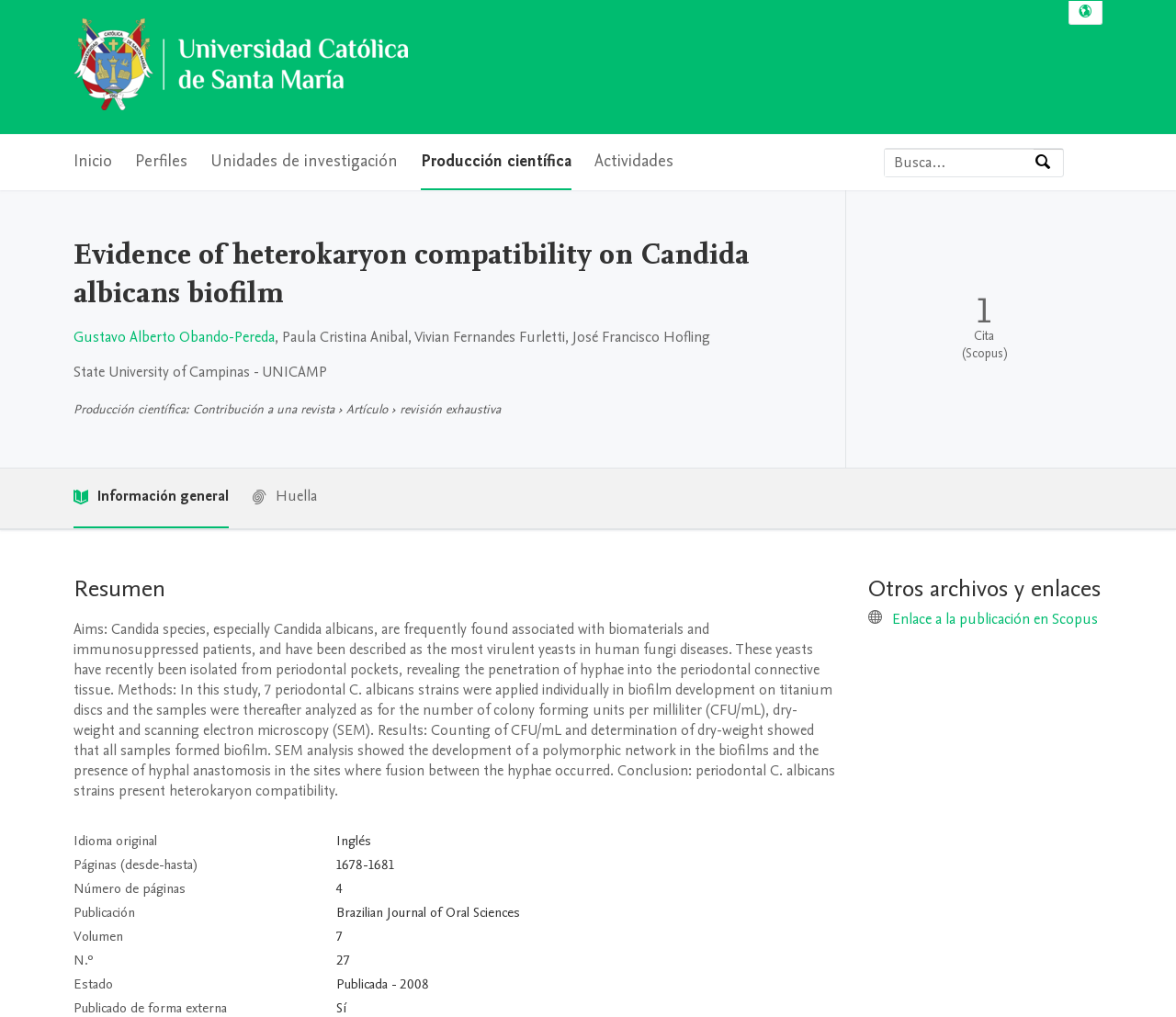Specify the bounding box coordinates of the area to click in order to execute this command: 'Select a language'. The coordinates should consist of four float numbers ranging from 0 to 1, and should be formatted as [left, top, right, bottom].

[0.909, 0.001, 0.937, 0.023]